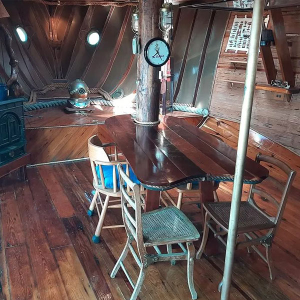Paint a vivid picture with your words by describing the image in detail.

The image depicts the interior of a charming, rustic houseboat, characterized by its warm wooden flooring and walls. In the center, there is an elegant, polished wooden table surrounded by four chairs, creating an inviting space for dining or gathering. The room features multiple circular windows that allow natural light to flood the interior, enhancing the cozy atmosphere. The decor includes nautical elements, such as a compass design hanging on one wall, reflecting the maritime theme. The combination of vintage furnishings and natural materials gives this space a unique, homely feel, perfect for relaxing or entertaining guests.